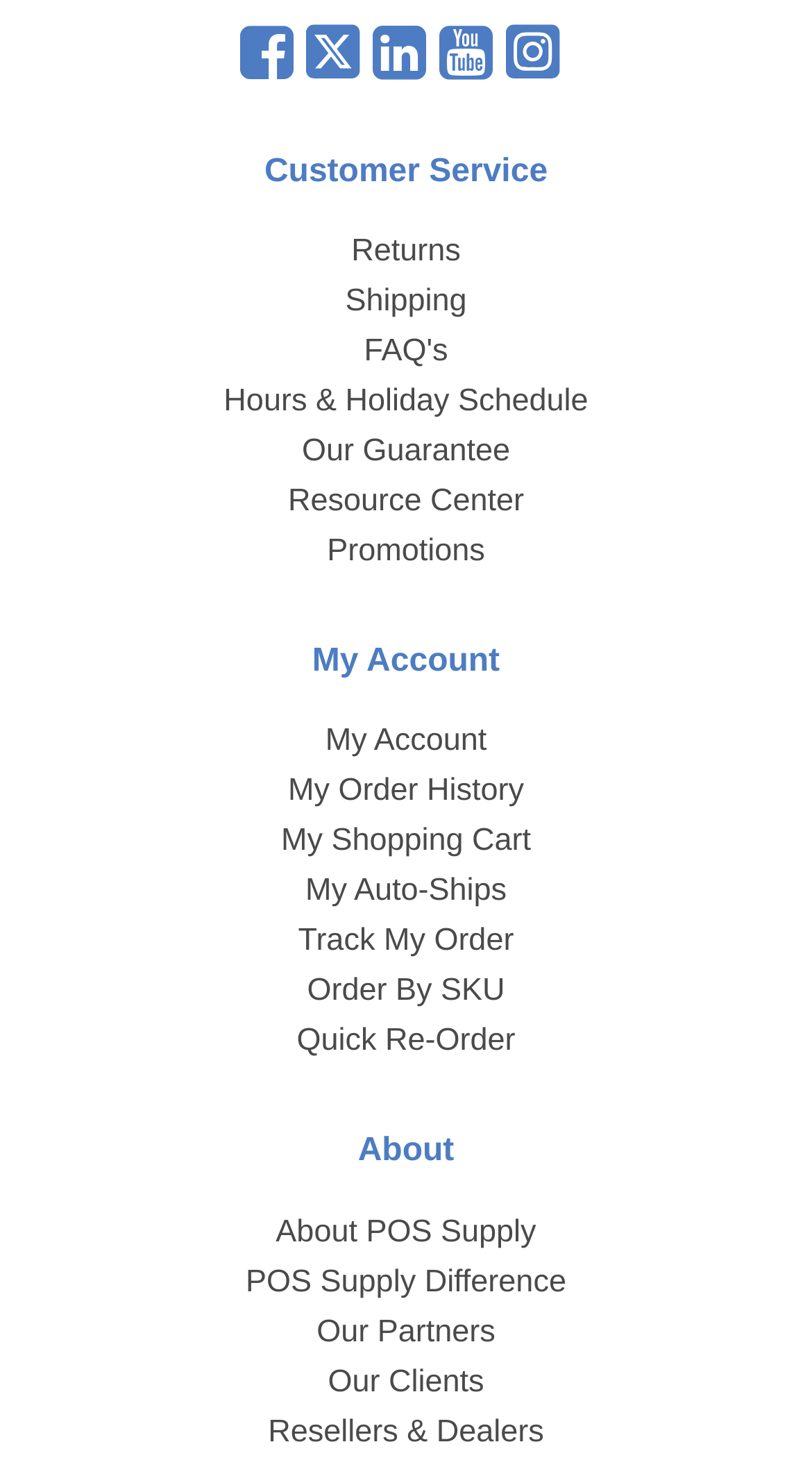Please find the bounding box for the following UI element description. Provide the coordinates in (top-left x, top-left y, bottom-right x, bottom-right y) format, with values between 0 and 1: Resellers & Dealers

[0.33, 0.938, 0.67, 0.962]